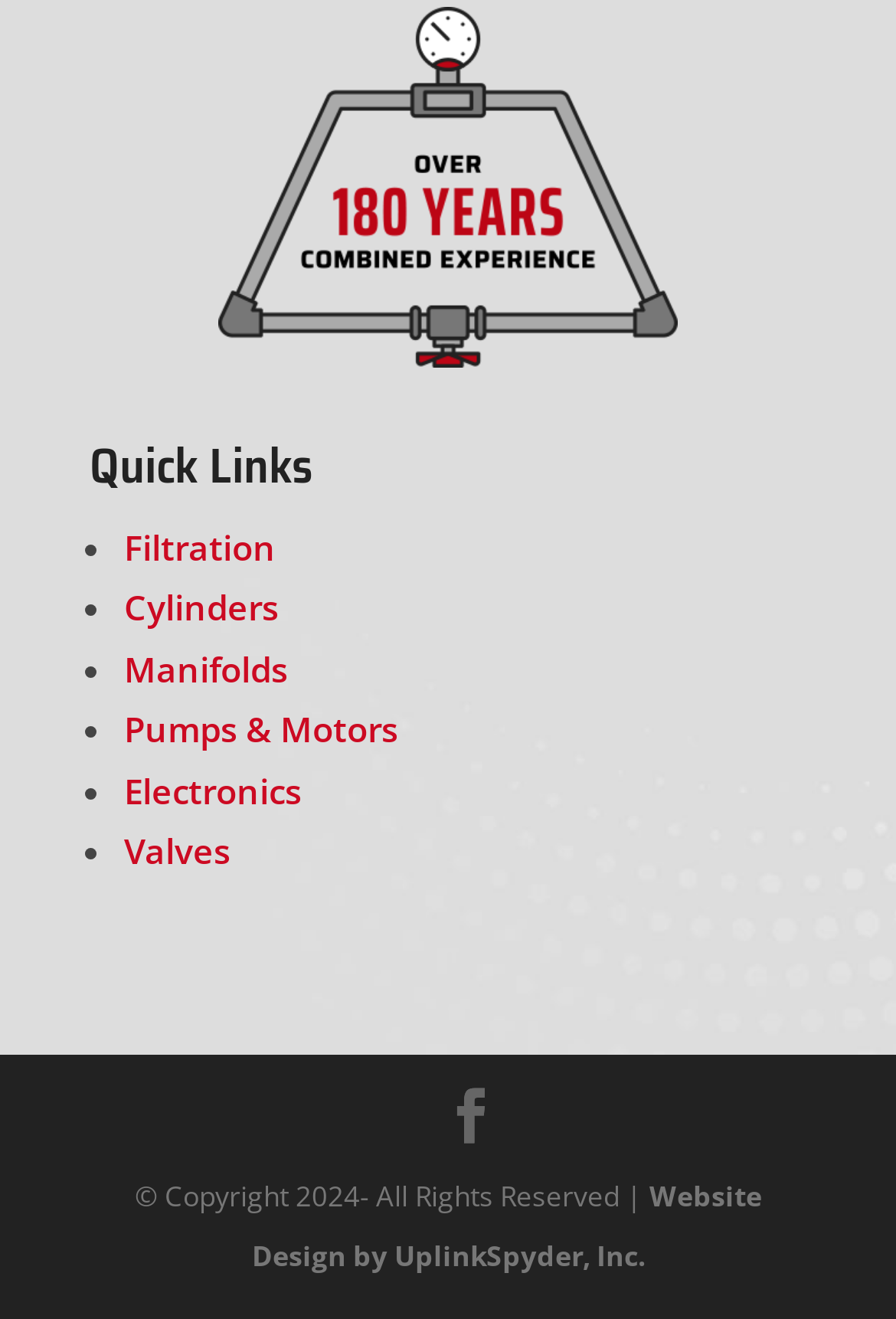Find and specify the bounding box coordinates that correspond to the clickable region for the instruction: "Check the Copyright information".

[0.15, 0.893, 0.724, 0.922]